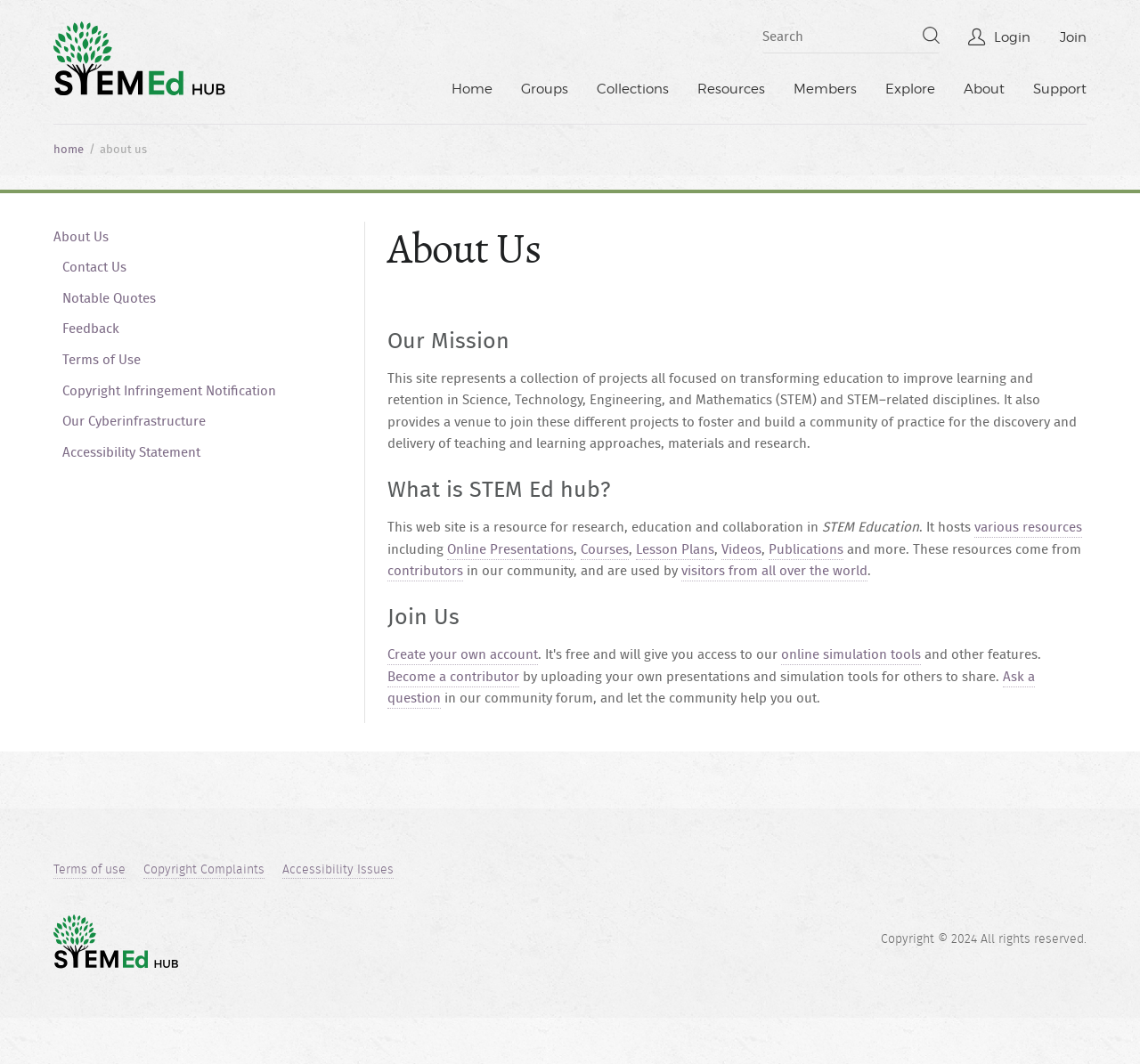From the screenshot, find the bounding box of the UI element matching this description: "Online Presentations". Supply the bounding box coordinates in the form [left, top, right, bottom], each a float between 0 and 1.

[0.392, 0.506, 0.503, 0.526]